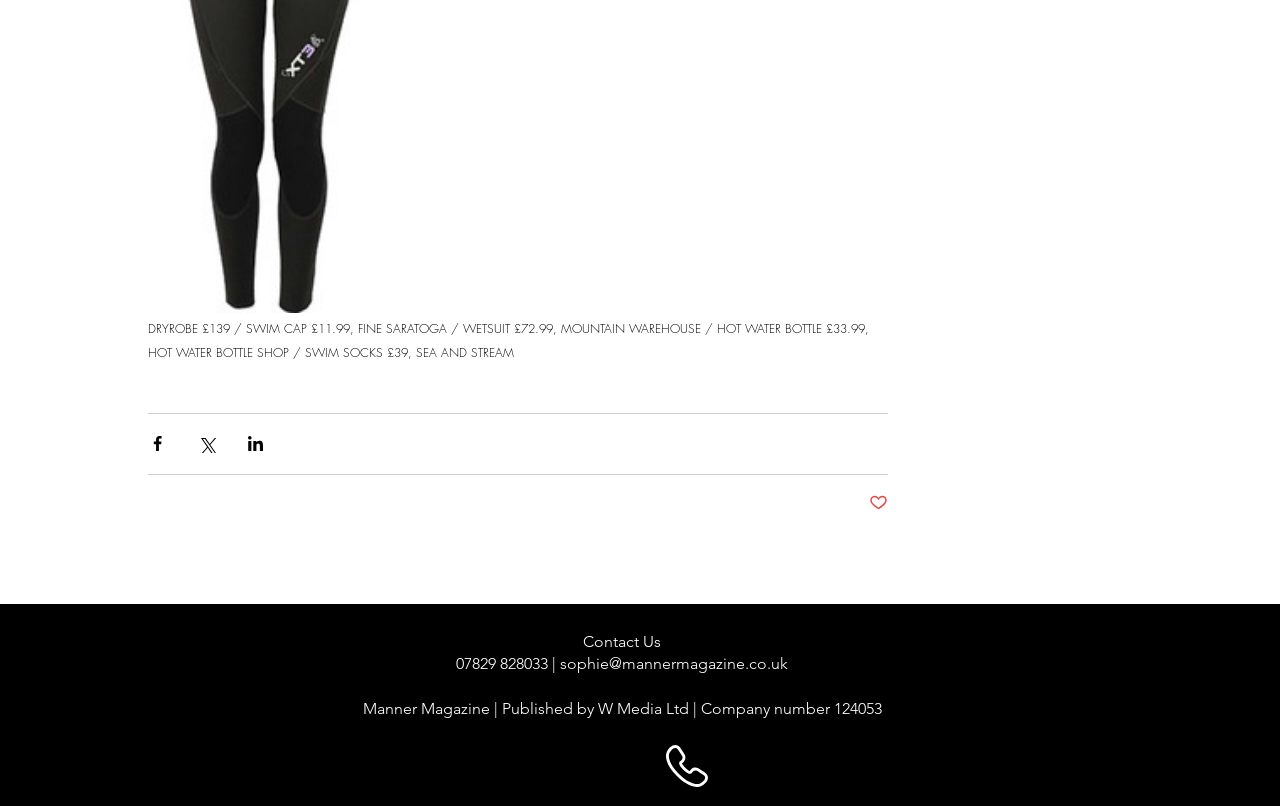Please provide a comprehensive answer to the question based on the screenshot: What is the price of the Dryrobe?

The price of the Dryrobe is mentioned in the StaticText element with ID 555, which is 'DRYROBE £139 / SWIM CAP £11.99, FINE SARATOGA / WETSUIT £72.99, MOUNTAIN WAREHOUSE / HOT WATER BOTTLE £33.99, HOT WATER BOTTLE SHOP / SWIM SOCKS £39, SEA AND STREAM'.